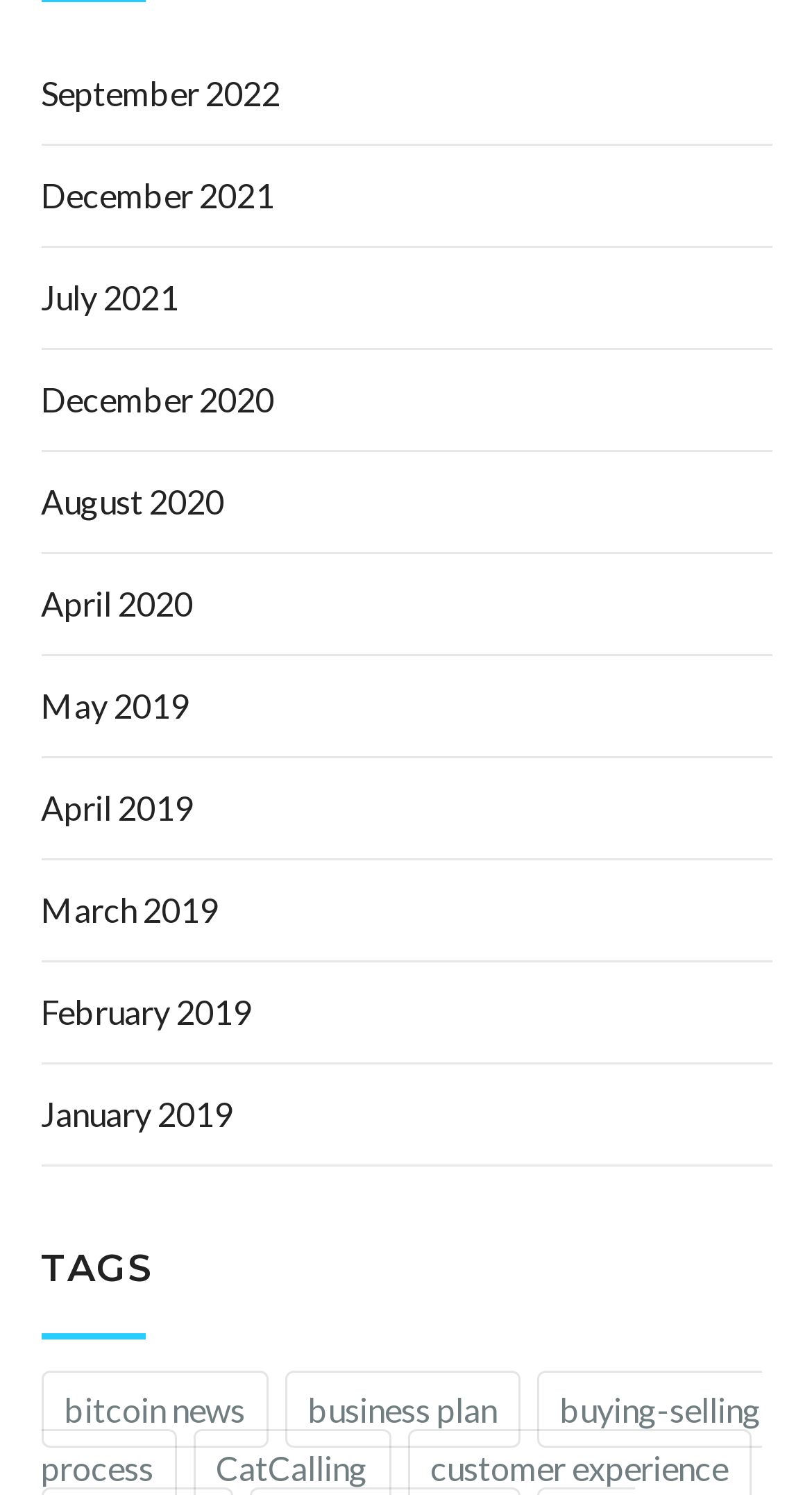Respond to the question with just a single word or phrase: 
Are there any headings on the webpage?

Yes